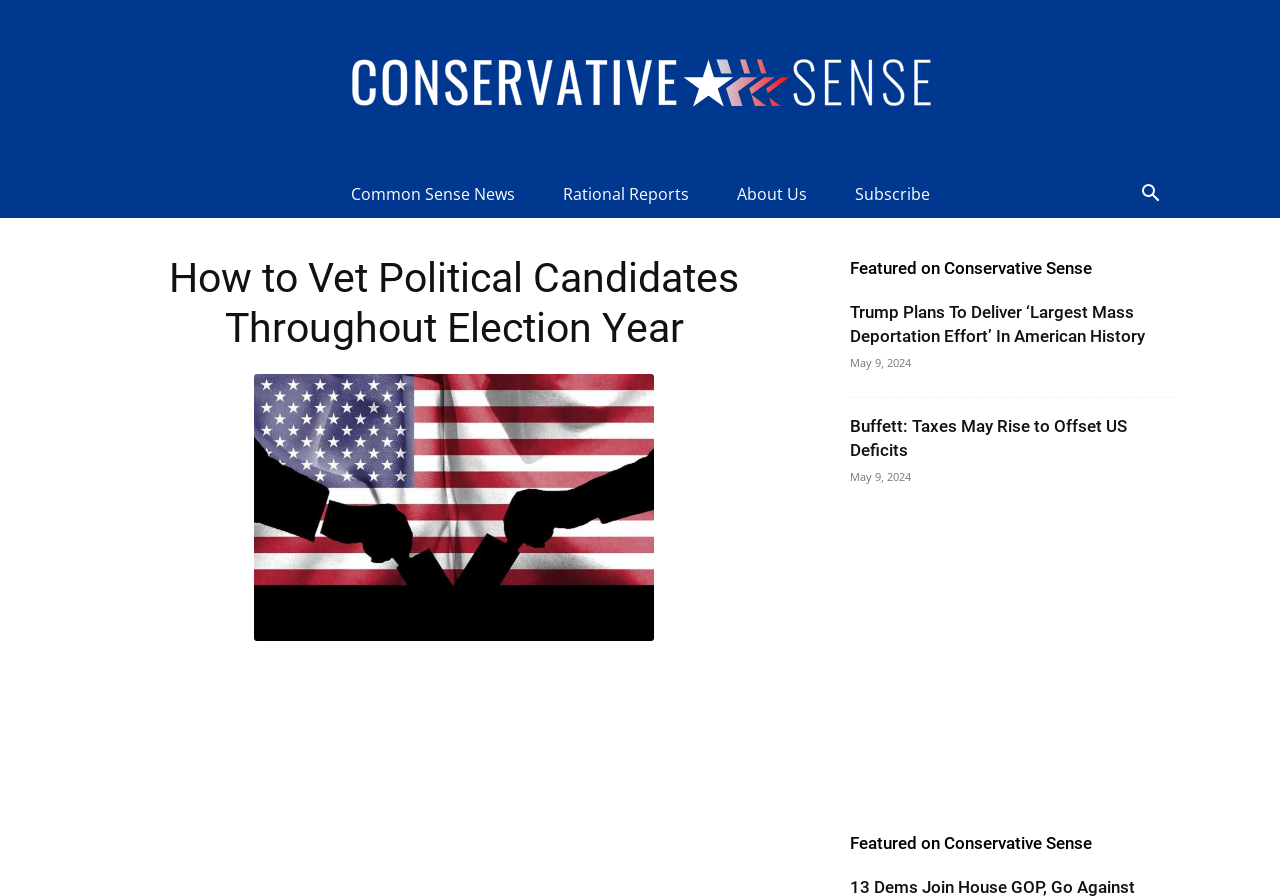Give a complete and precise description of the webpage's appearance.

The webpage is about Conservative Sense, a platform that provides news and information on politics. At the top, there is a header section with links to other websites, including Common Sense News and Rational Reports, as well as an About Us and Subscribe link. On the right side of the header, there is a Search button.

Below the header, there is a main heading that reads "How to Vet Political Candidates Throughout Election Year". Next to this heading, there is an image. 

Underneath, there are three news articles featured, each with a heading and a link to the full article. The first article is about Trump's plan to deliver the largest mass deportation effort in American history, the second is about Warren Buffett's statement on taxes rising to offset US deficits, and the third article is not explicitly mentioned. Each article has a timestamp, indicating when it was published, which is May 9, 2024, for both mentioned articles.

At the bottom of the page, there is an advertisement iframe. The webpage also has a secondary heading that reads "Featured on Conservative Sense" at the bottom.